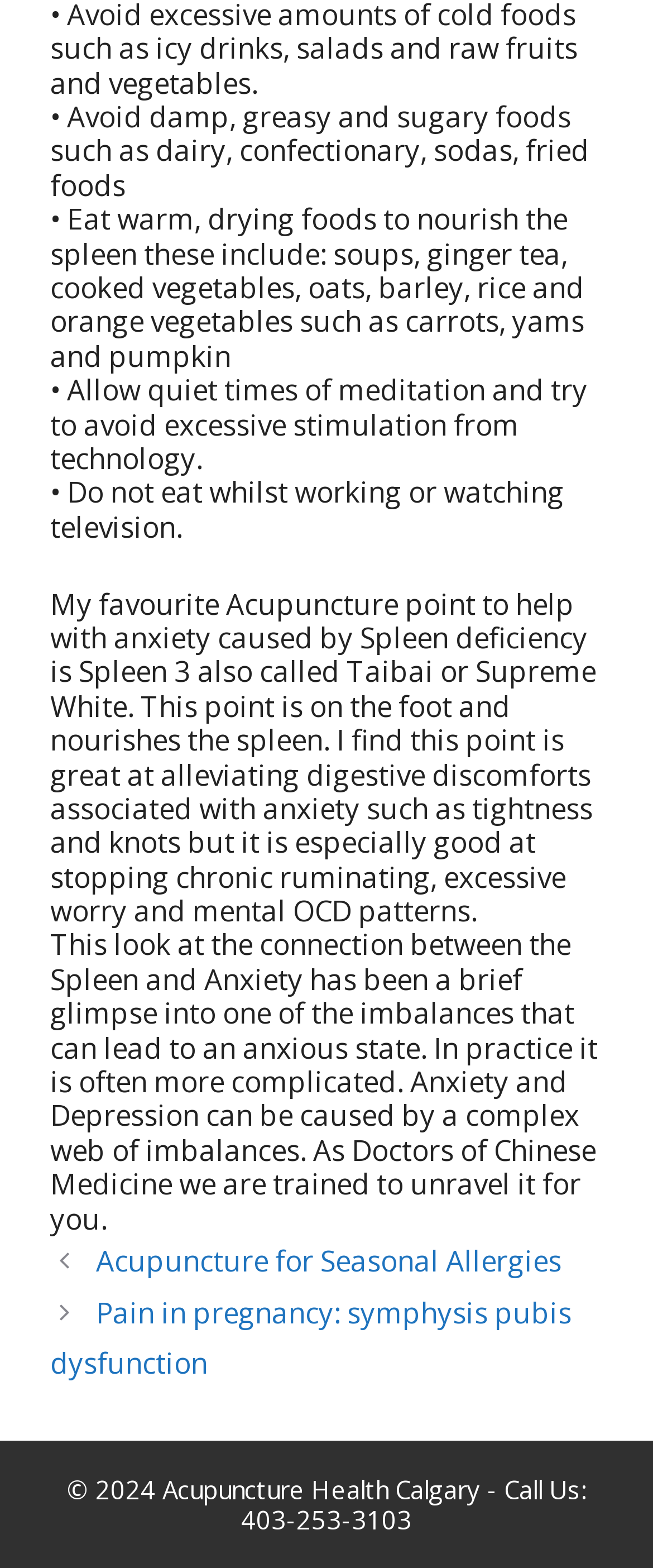Please answer the following question using a single word or phrase: 
How many links are in the 'Posts' section?

2